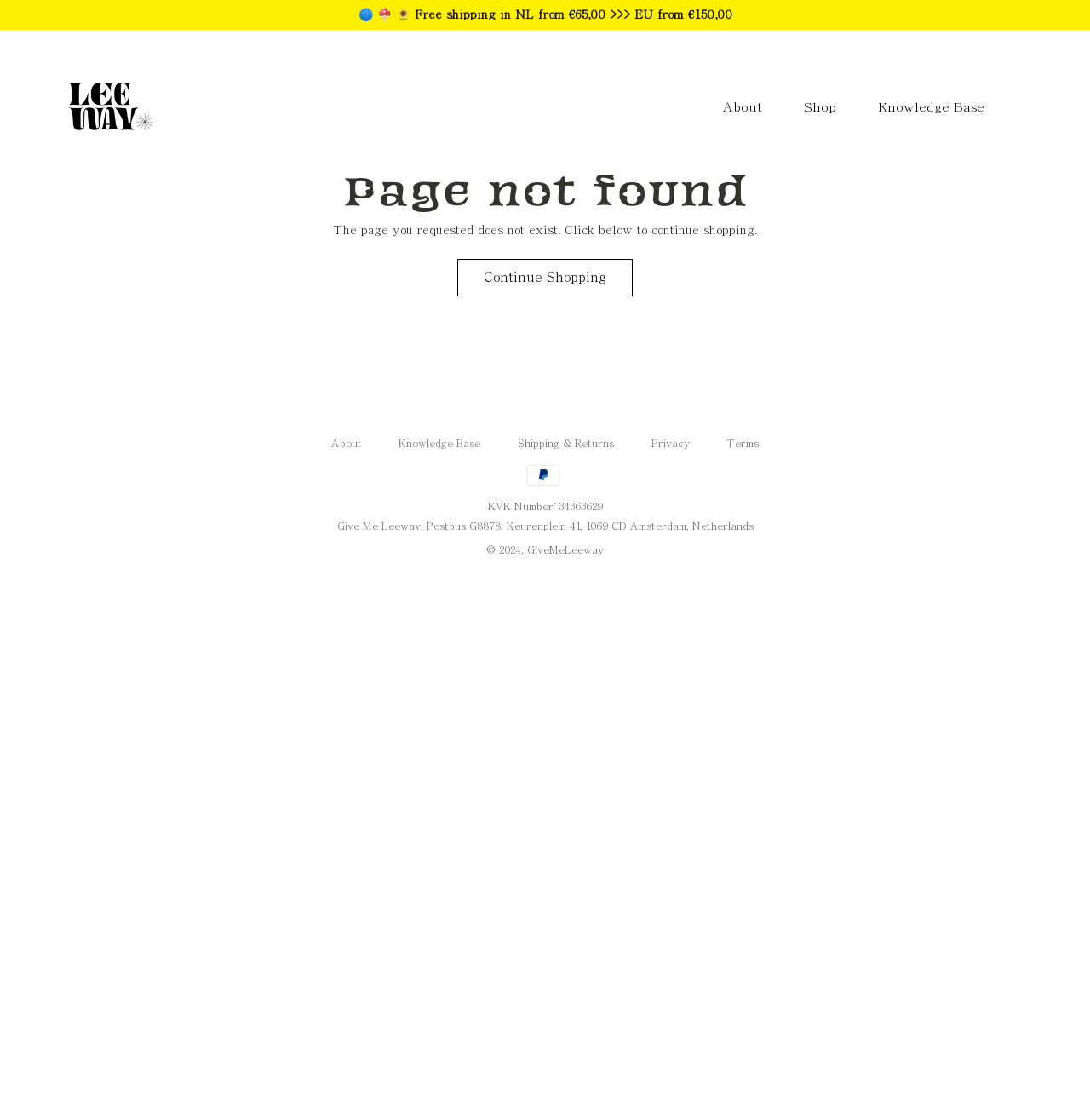Please provide the bounding box coordinate of the region that matches the element description: Terms. Coordinates should be in the format (top-left x, top-left y, bottom-right x, bottom-right y) and all values should be between 0 and 1.

[0.667, 0.391, 0.696, 0.402]